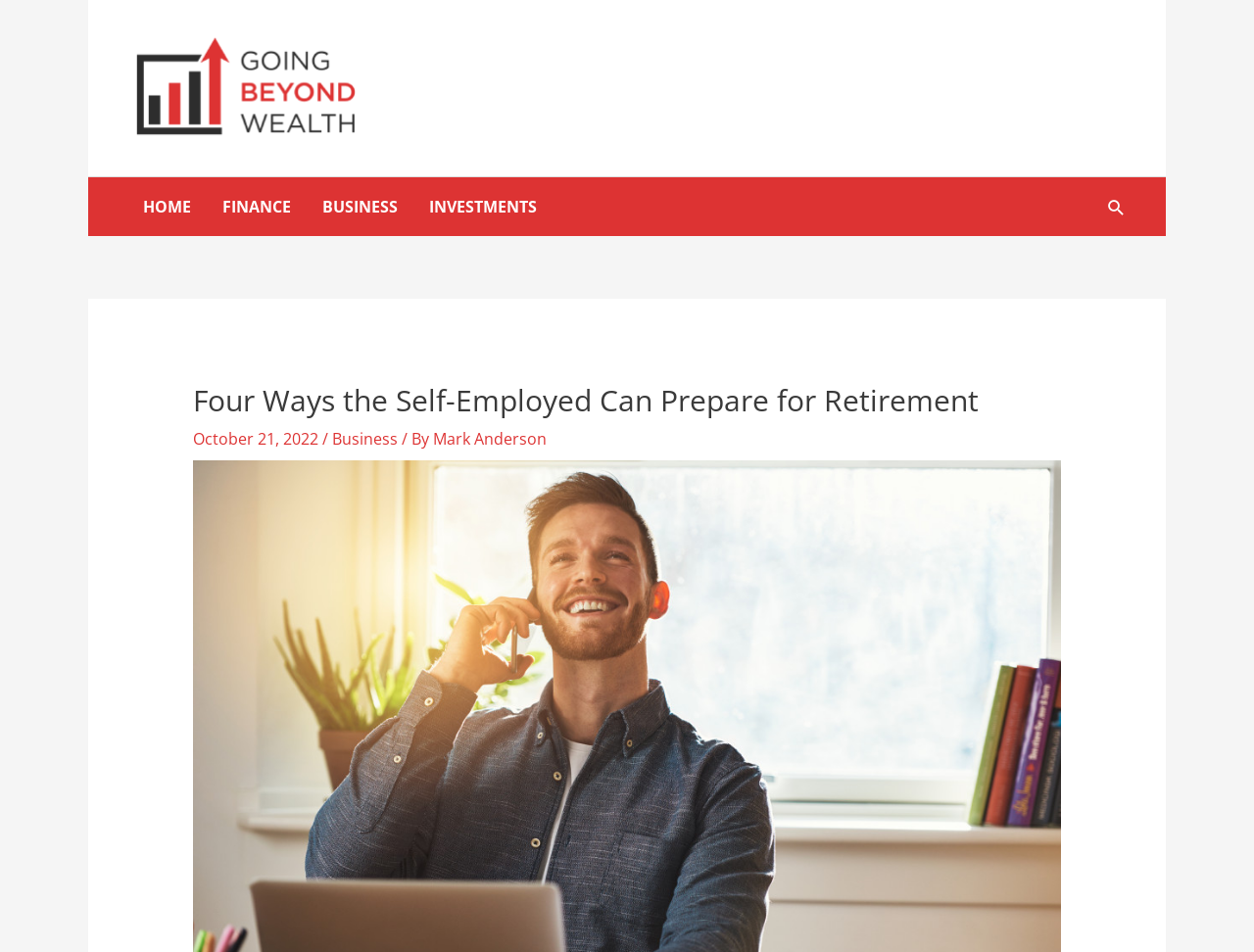Provide a thorough description of the webpage's content and layout.

The webpage is about retirement planning for self-employed individuals. At the top left corner, there is a logo of "Going Beyond Wealth" accompanied by a link to the website's homepage. Next to the logo, there are four navigation links: "HOME", "FINANCE", "BUSINESS", and "INVESTMENTS", which are aligned horizontally. 

On the top right corner, there is a search icon link. Below the navigation links, there is a heading that reads "Four Ways the Self-Employed Can Prepare for Retirement". Underneath the heading, there is a publication date "October 21, 2022", followed by a category "Business" and an author "Mark Anderson".